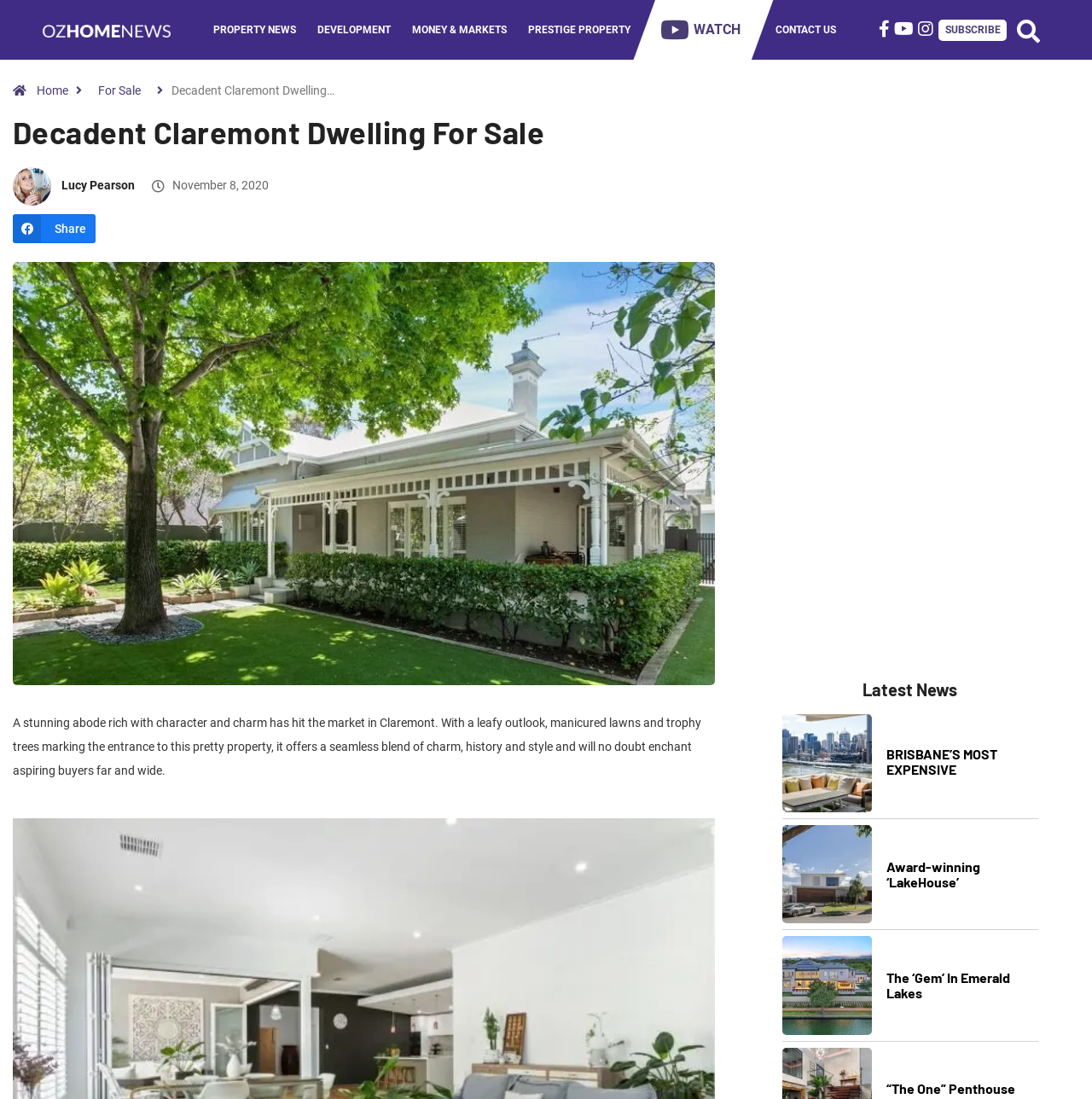What is the location of the property?
Using the image, answer in one word or phrase.

Claremont